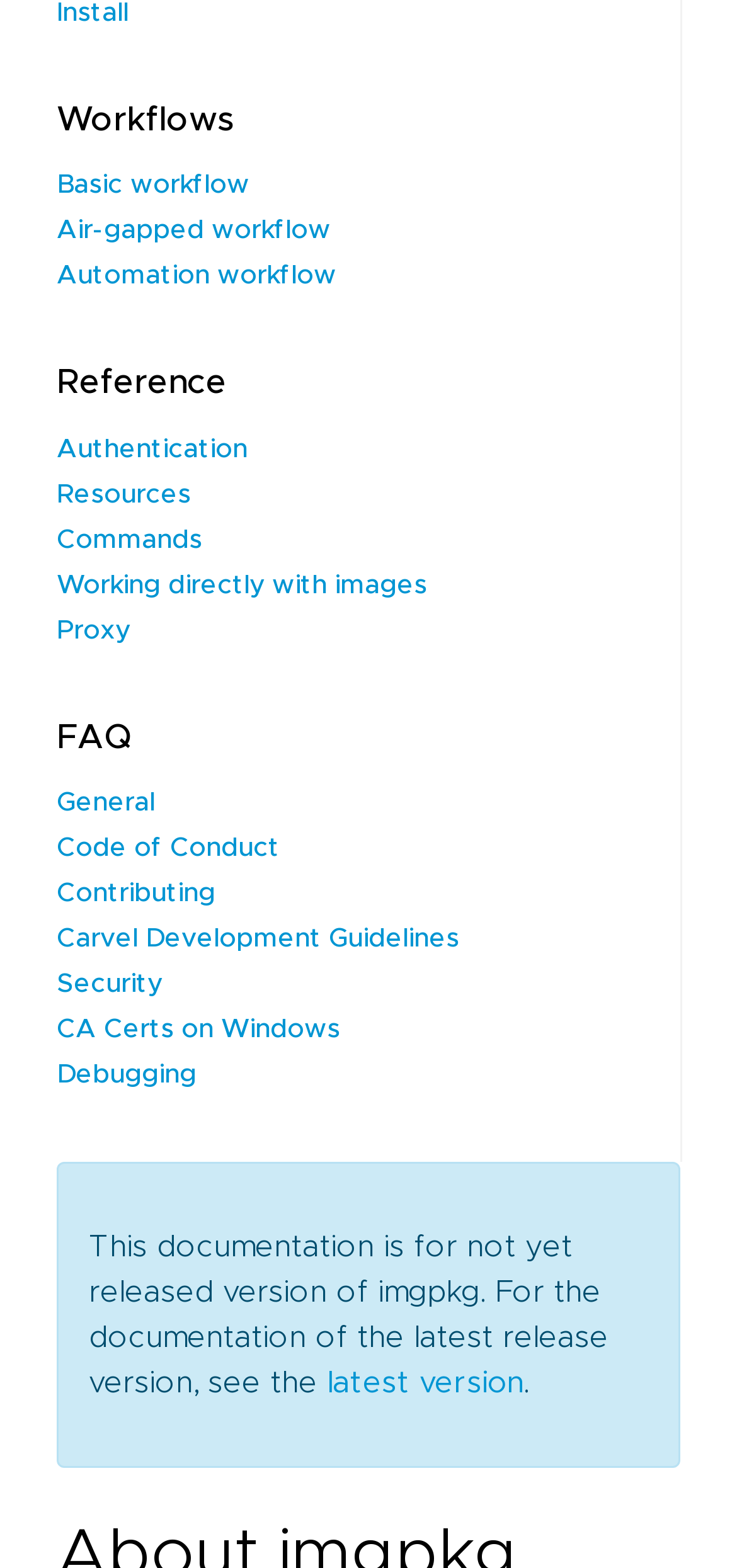Find the UI element described as: "CA Certs on Windows" and predict its bounding box coordinates. Ensure the coordinates are four float numbers between 0 and 1, [left, top, right, bottom].

[0.077, 0.648, 0.462, 0.665]